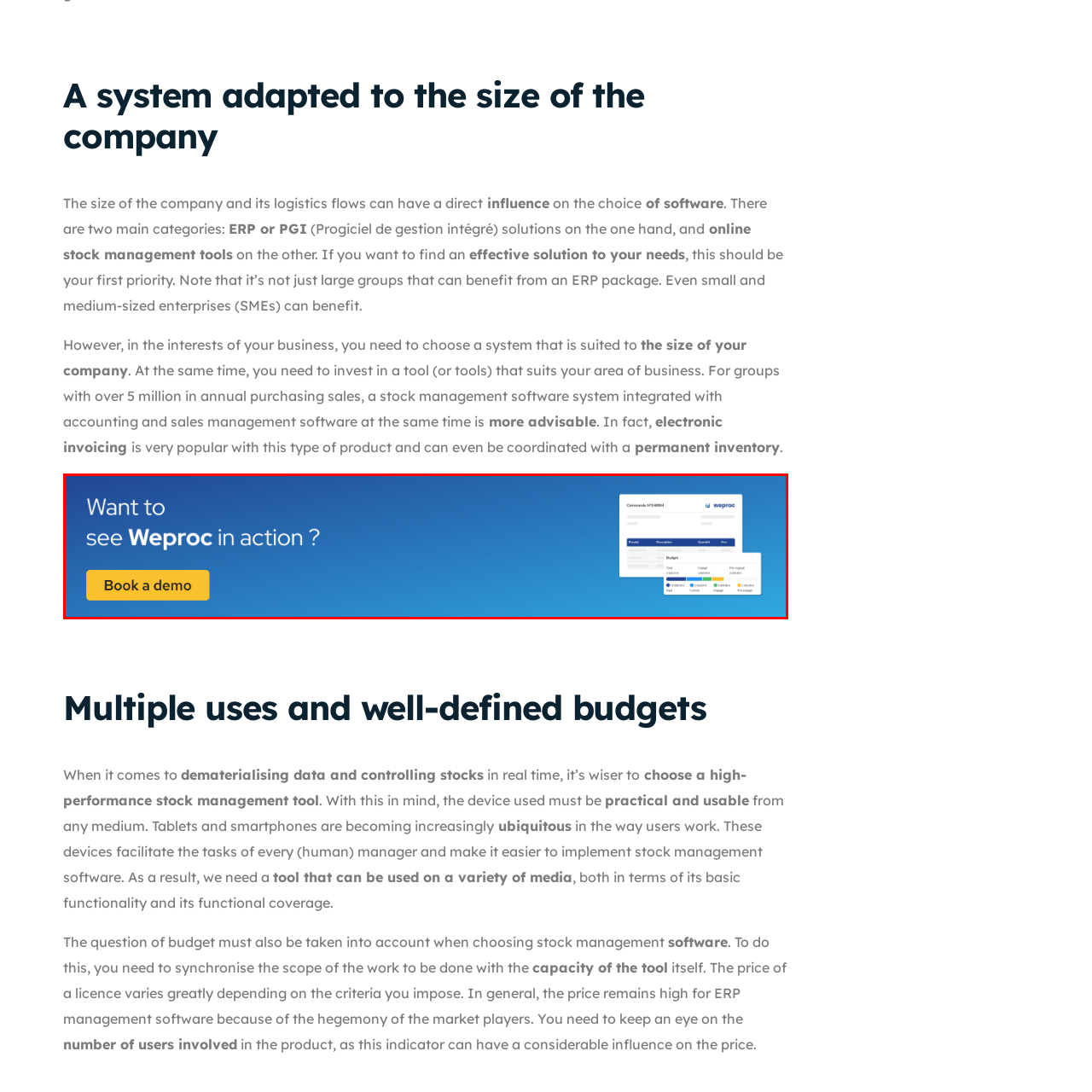What is the purpose of the colored budget indicator?
Please examine the image within the red bounding box and provide a comprehensive answer based on the visual details you observe.

The colored budget indicator provides a visual representation of the financial aspects managed by the tool, emphasizing Weproc's capabilities in streamlining procurement processes.